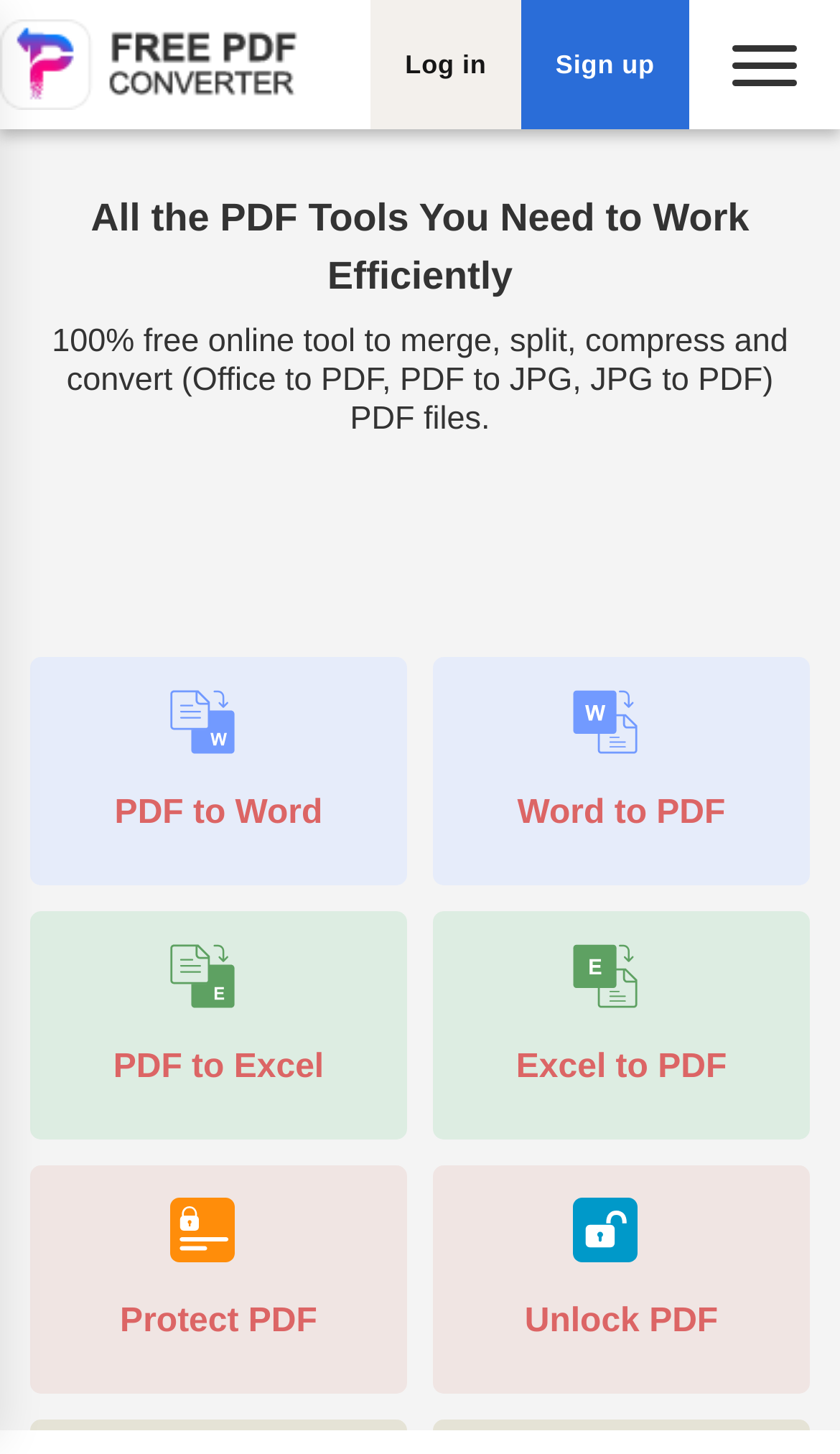Offer a comprehensive description of the webpage’s content and structure.

The webpage is a platform for converting and editing PDF files. At the top left, there is a link to the homepage, followed by "Log in" and "Sign up" links to the right. Below these links, there are two headings that describe the platform's purpose and features. 

The main content of the webpage is divided into six sections, each containing a link and a heading. These sections are arranged in two columns, with three sections in each column. The sections are labeled as "PDF to Word", "Word to PDF", "PDF to Excel", "Excel to PDF", "Protect PDF", and "Unlock PDF". Each section has a link and a heading with the same text, indicating the specific PDF tool or feature. The links and headings are centered within their respective sections, with the headings placed below the links.